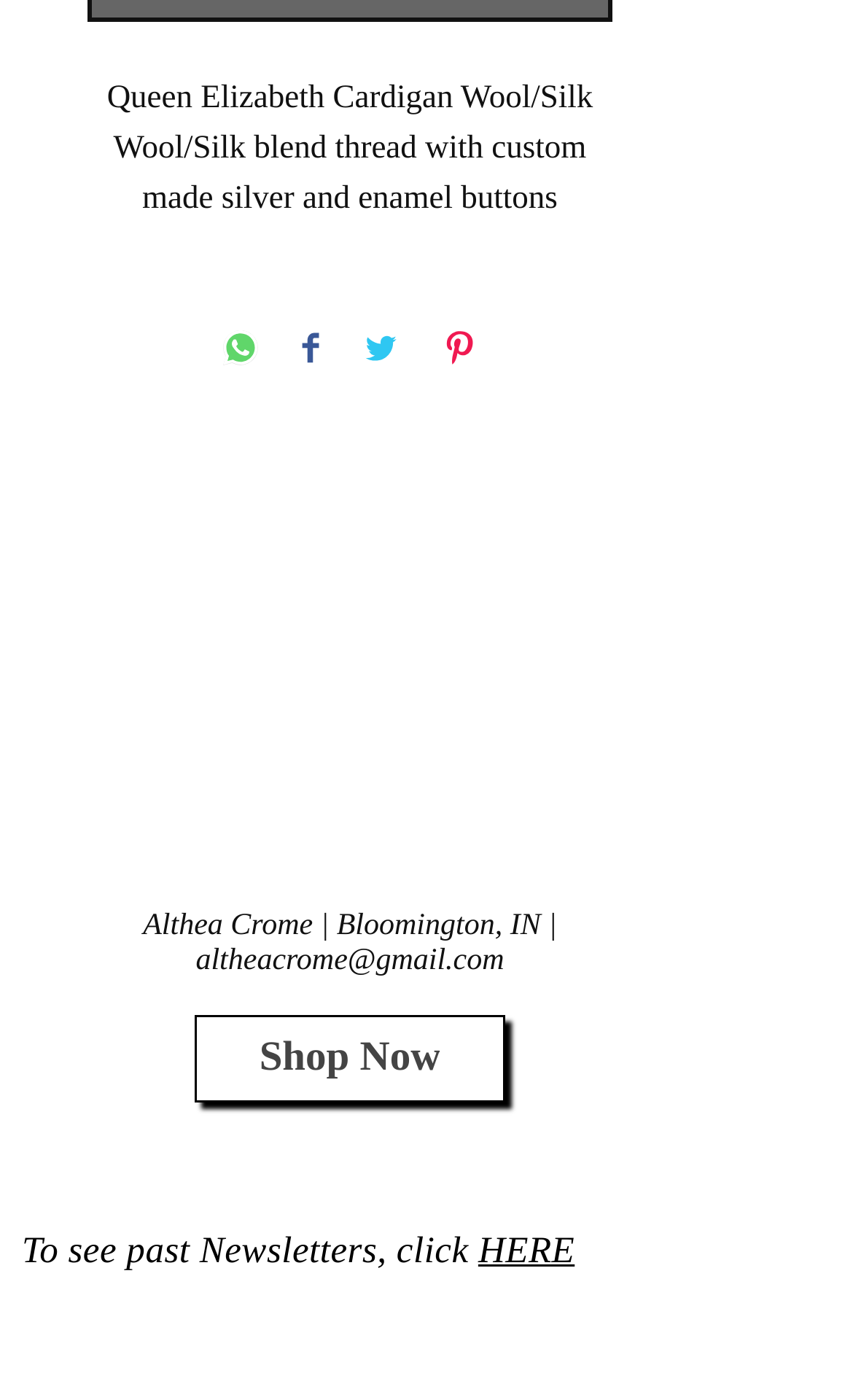Return the bounding box coordinates of the UI element that corresponds to this description: "aria-label="Facebook - Black Circle"". The coordinates must be given as four float numbers in the range of 0 and 1, [left, top, right, bottom].

[0.238, 0.929, 0.328, 0.983]